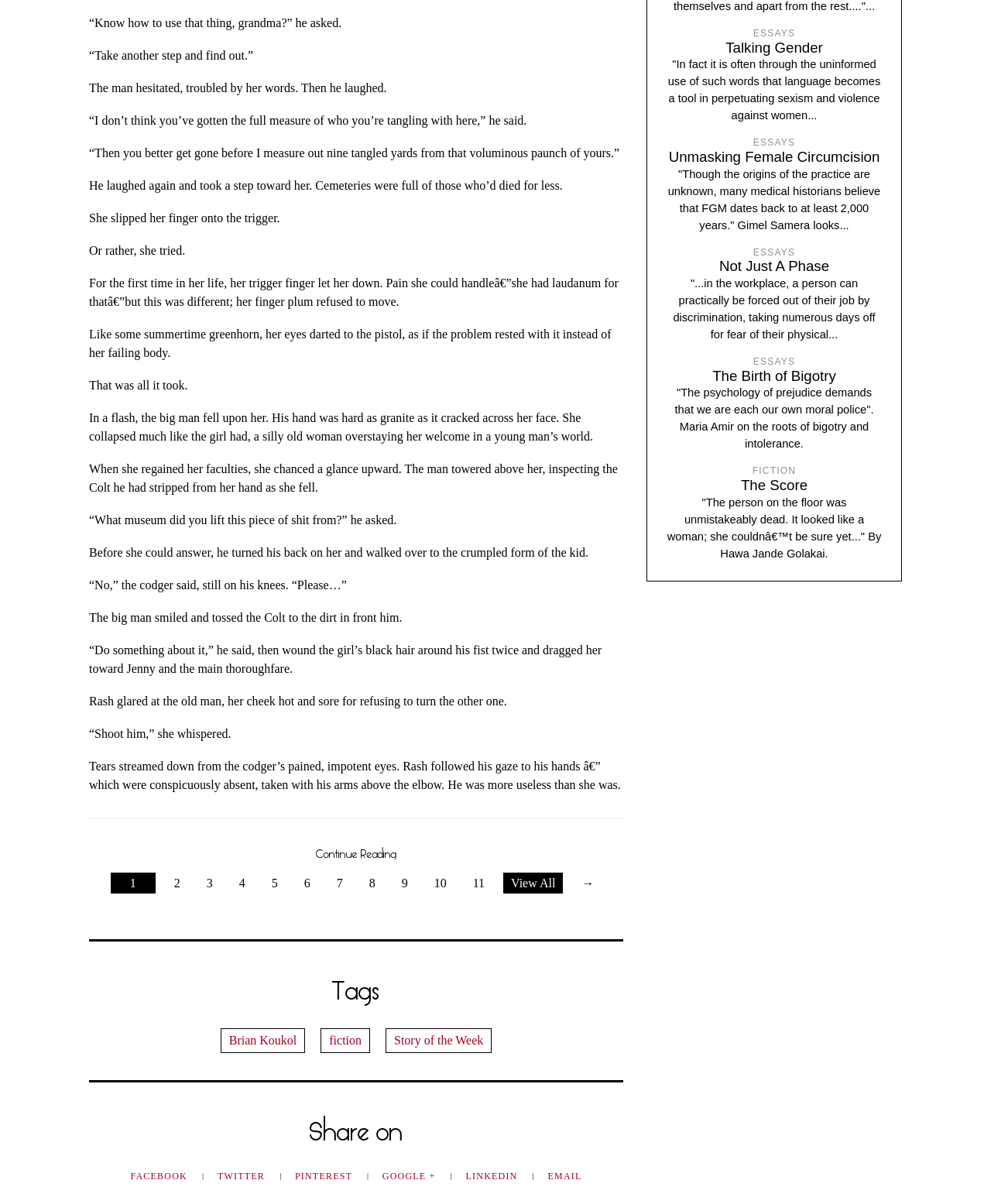Provide the bounding box coordinates of the area you need to click to execute the following instruction: "Click the 'MK Remodeling & Design' logo".

None